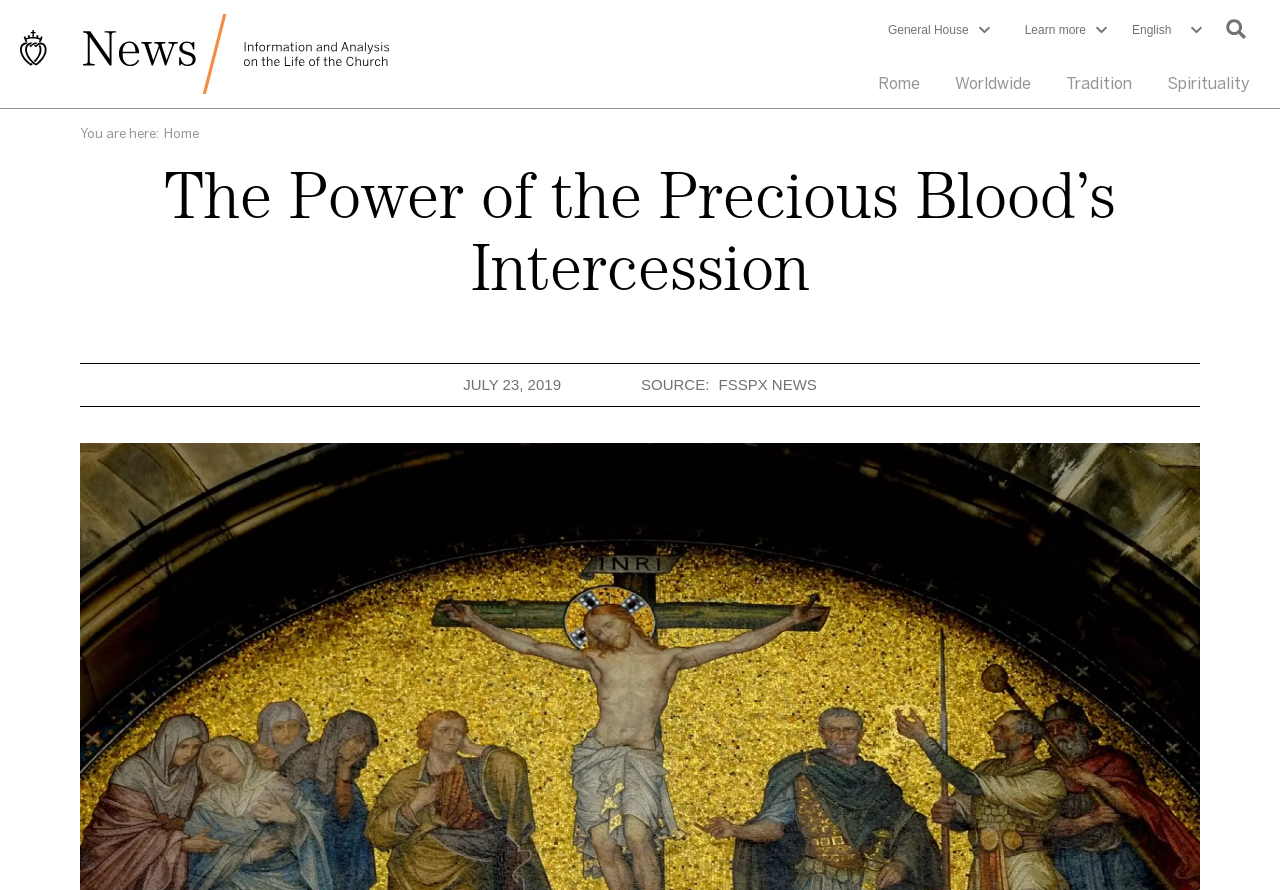Given the webpage screenshot, identify the bounding box of the UI element that matches this description: "General House Open Districts navigation".

[0.682, 0.011, 0.773, 0.056]